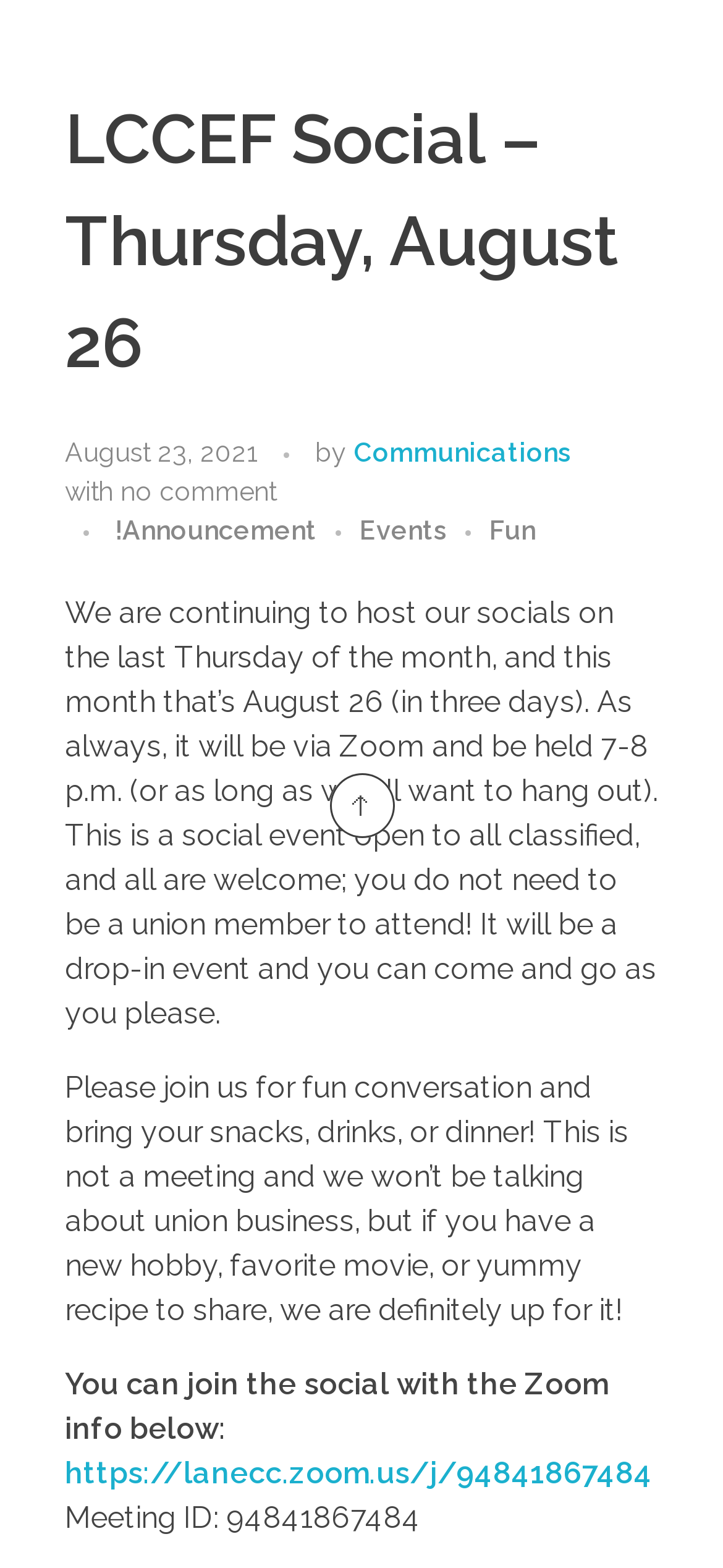Given the webpage screenshot, identify the bounding box of the UI element that matches this description: "Membership".

[0.09, 0.073, 0.737, 0.174]